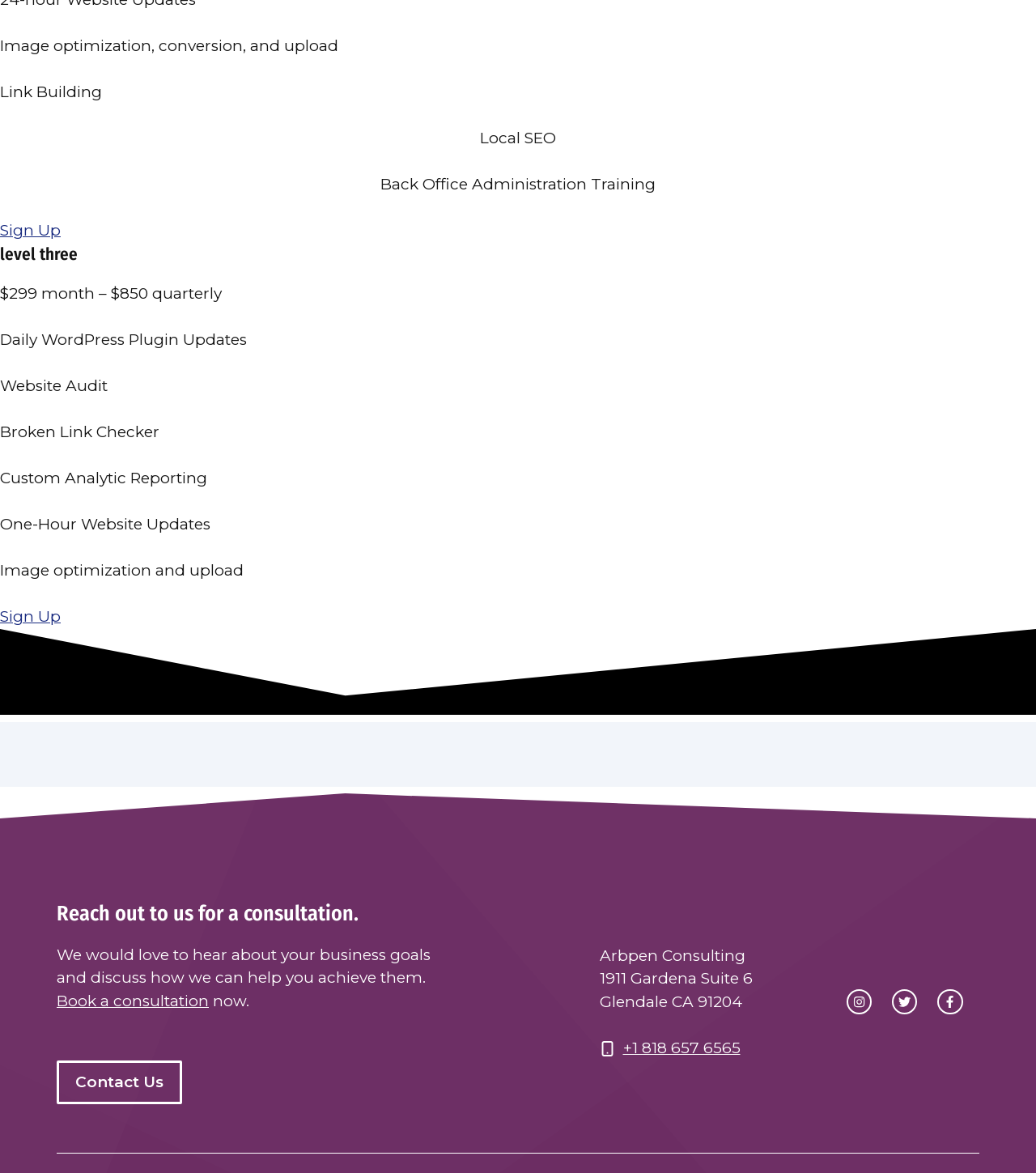Determine the bounding box coordinates of the clickable region to carry out the instruction: "Contact us".

[0.055, 0.904, 0.176, 0.941]